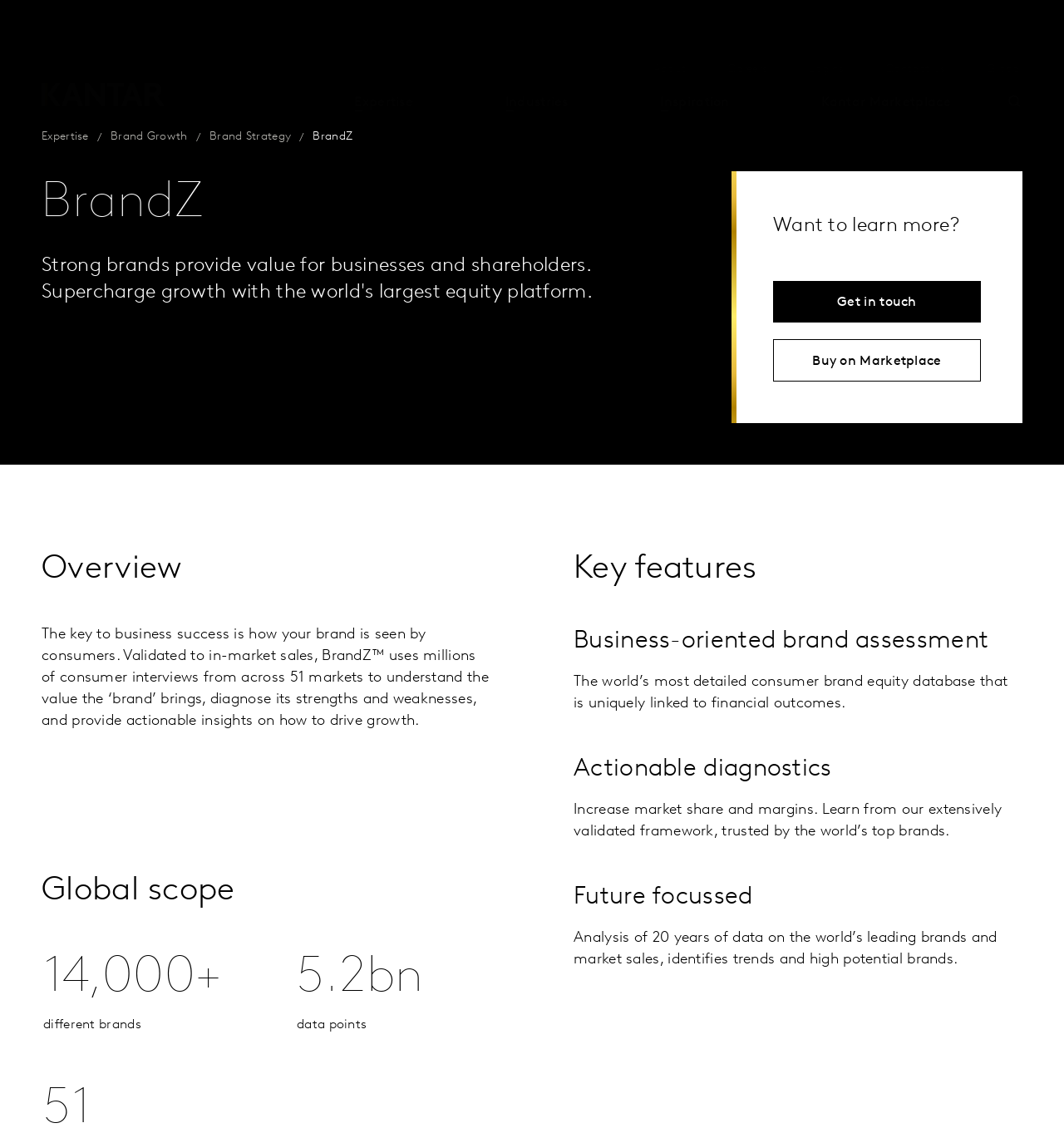Determine the bounding box coordinates for the element that should be clicked to follow this instruction: "Learn more about Brand Growth". The coordinates should be given as four float numbers between 0 and 1, in the format [left, top, right, bottom].

[0.104, 0.116, 0.176, 0.13]